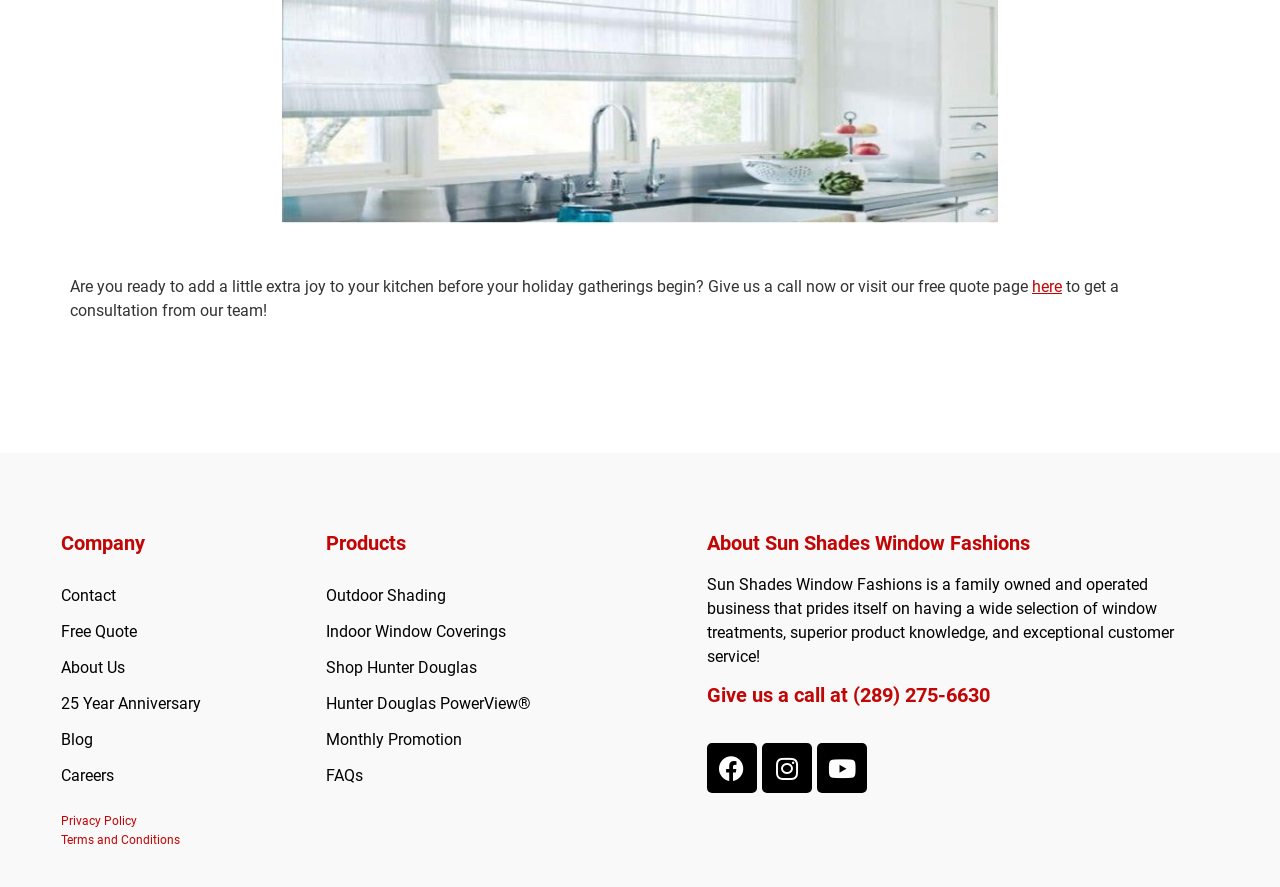Using the information in the image, could you please answer the following question in detail:
What is the purpose of the 'Free Quote' link?

I inferred the purpose of the 'Free Quote' link by reading the surrounding text 'Give us a call now or visit our free quote page to get a consultation from our team!' which suggests that the link is used to get a consultation from the team.